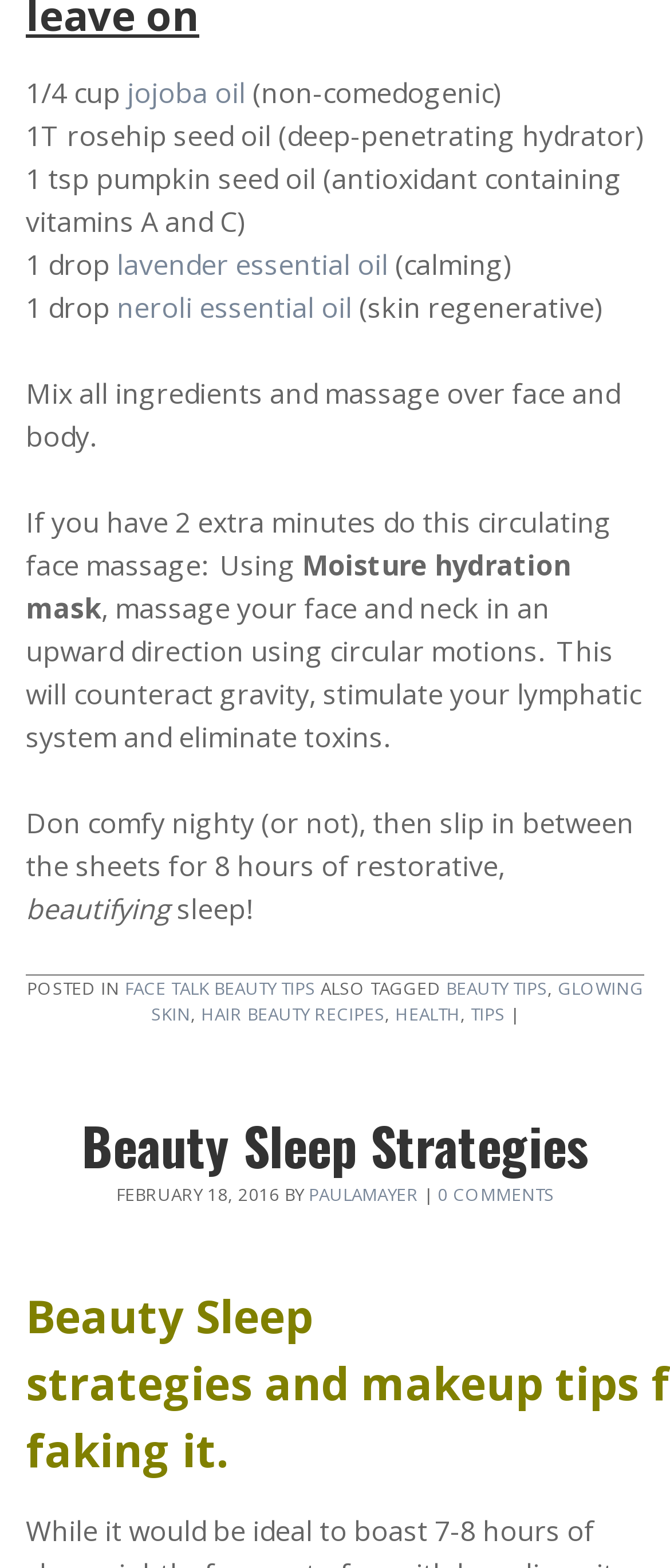Find the bounding box coordinates for the area that should be clicked to accomplish the instruction: "Click on 'PAULAMAYER'".

[0.46, 0.754, 0.624, 0.769]